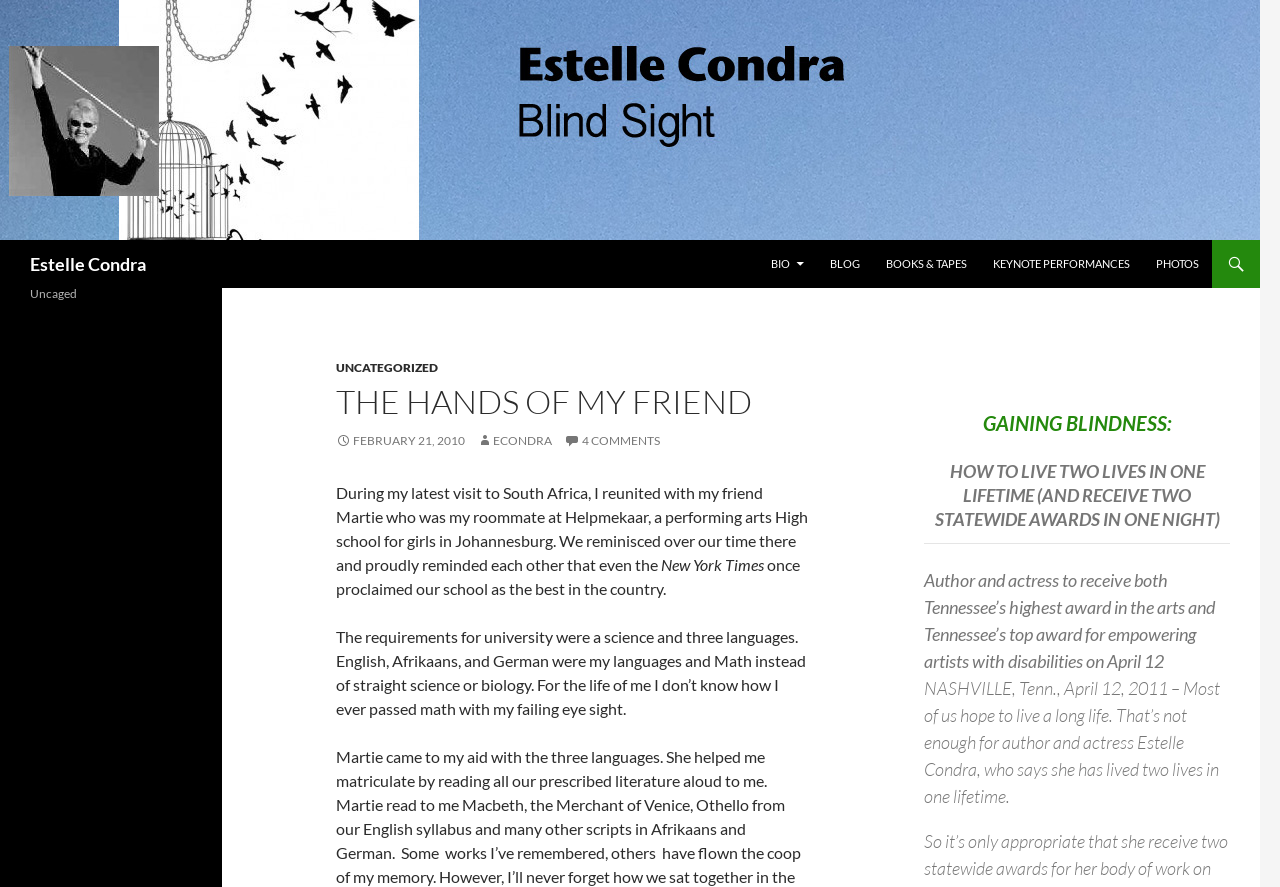What is the name of the high school mentioned?
Please look at the screenshot and answer in one word or a short phrase.

Helpmekaar